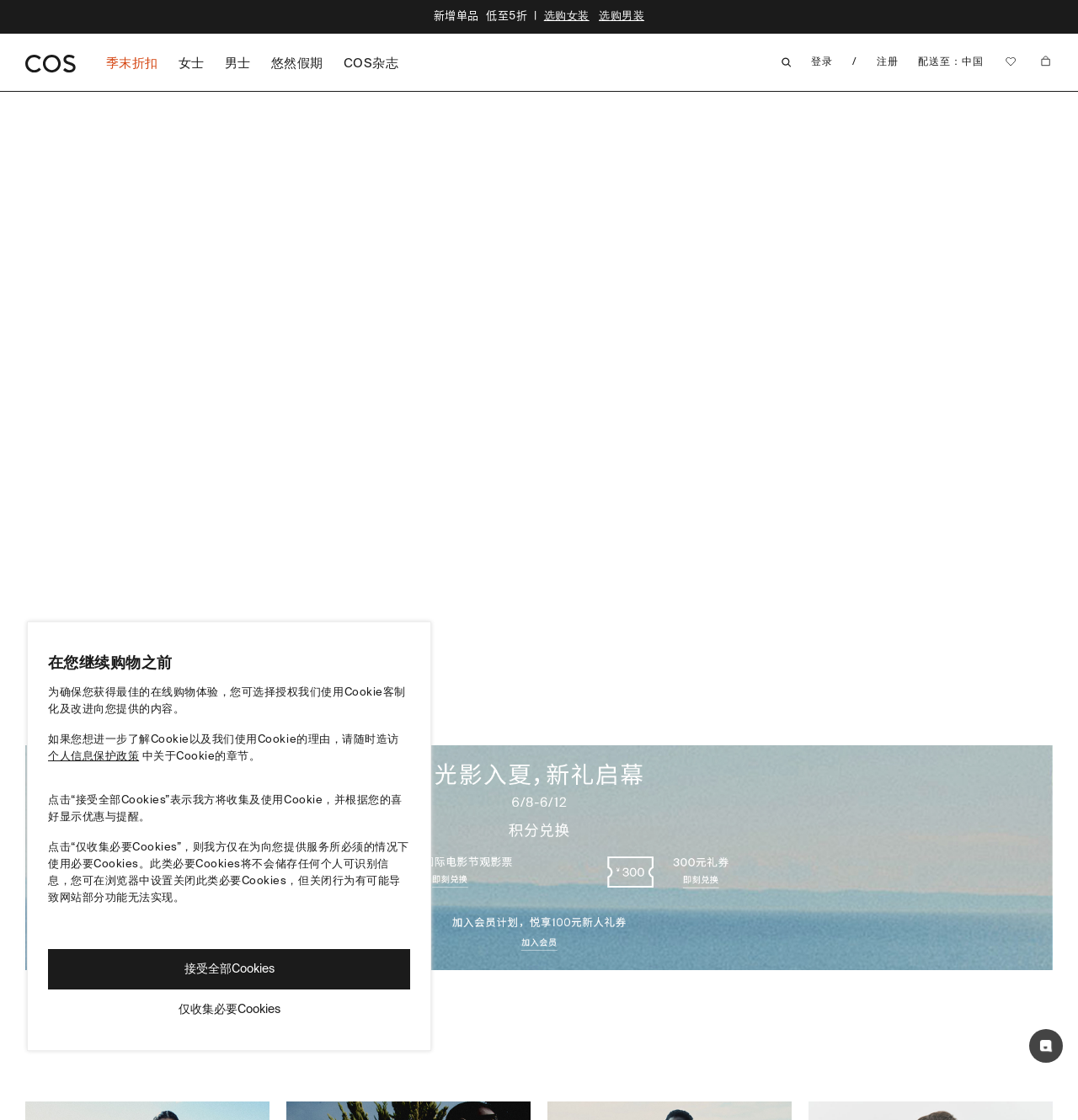Pinpoint the bounding box coordinates of the area that should be clicked to complete the following instruction: "Explore women's shirts". The coordinates must be given as four float numbers between 0 and 1, i.e., [left, top, right, bottom].

[0.023, 0.112, 0.977, 0.628]